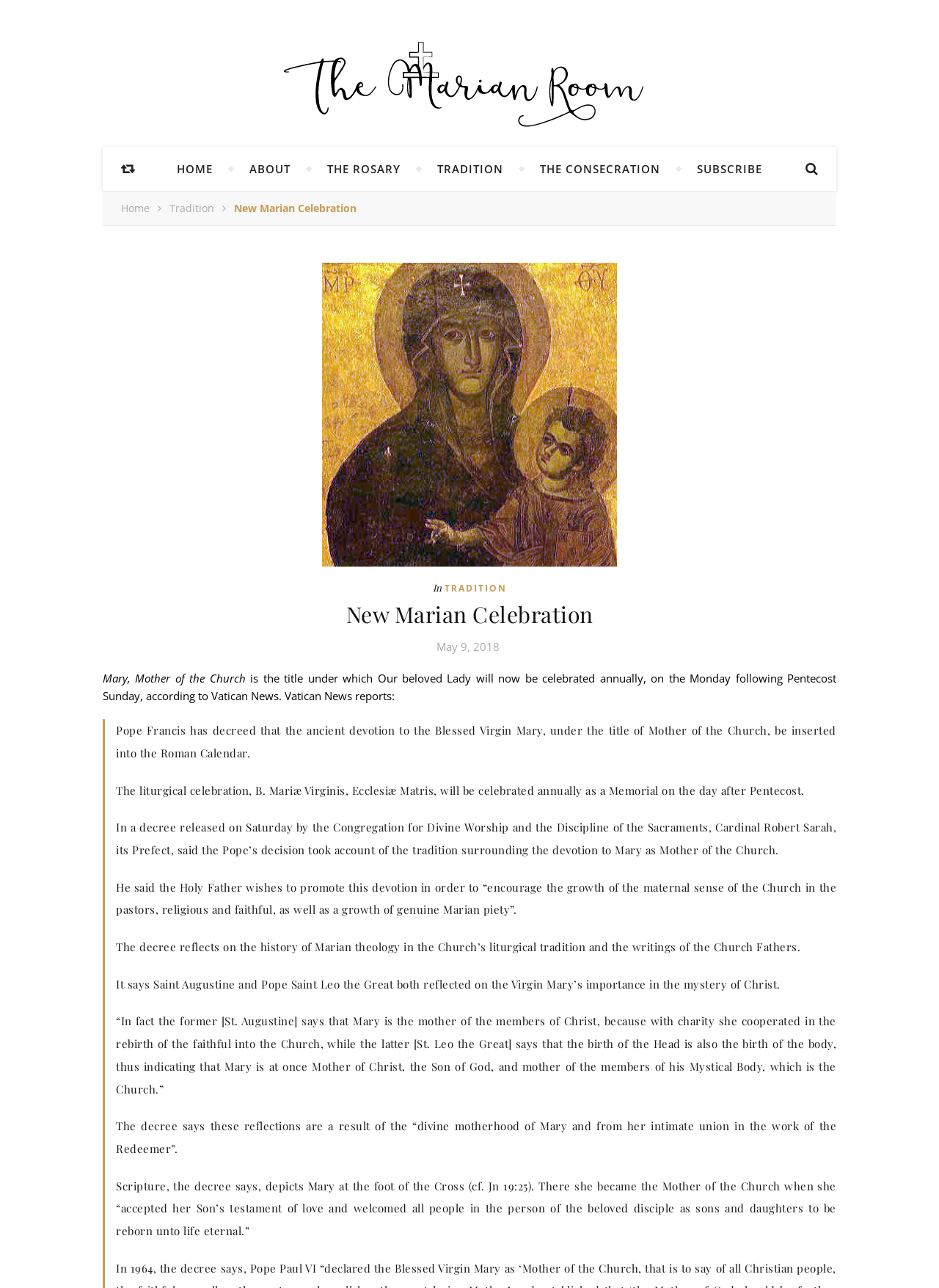What is the significance of Mary at the foot of the Cross?
Provide a fully detailed and comprehensive answer to the question.

According to the webpage, Scripture depicts Mary at the foot of the Cross, where she became the Mother of the Church when she accepted her Son’s testament of love and welcomed all people in the person of the beloved disciple as sons and daughters to be reborn unto life eternal.